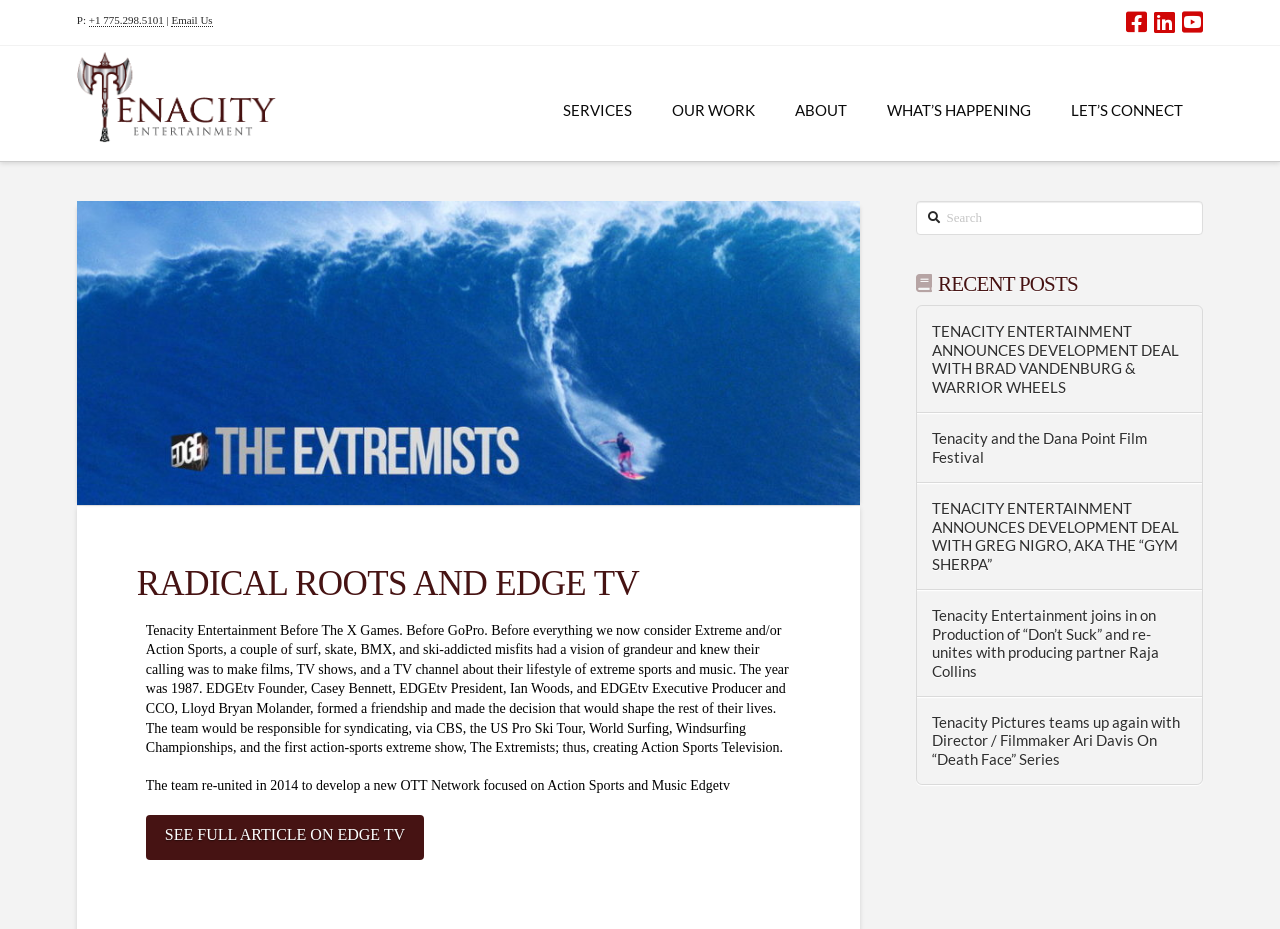Please mark the clickable region by giving the bounding box coordinates needed to complete this instruction: "Search for something".

[0.715, 0.216, 0.94, 0.253]